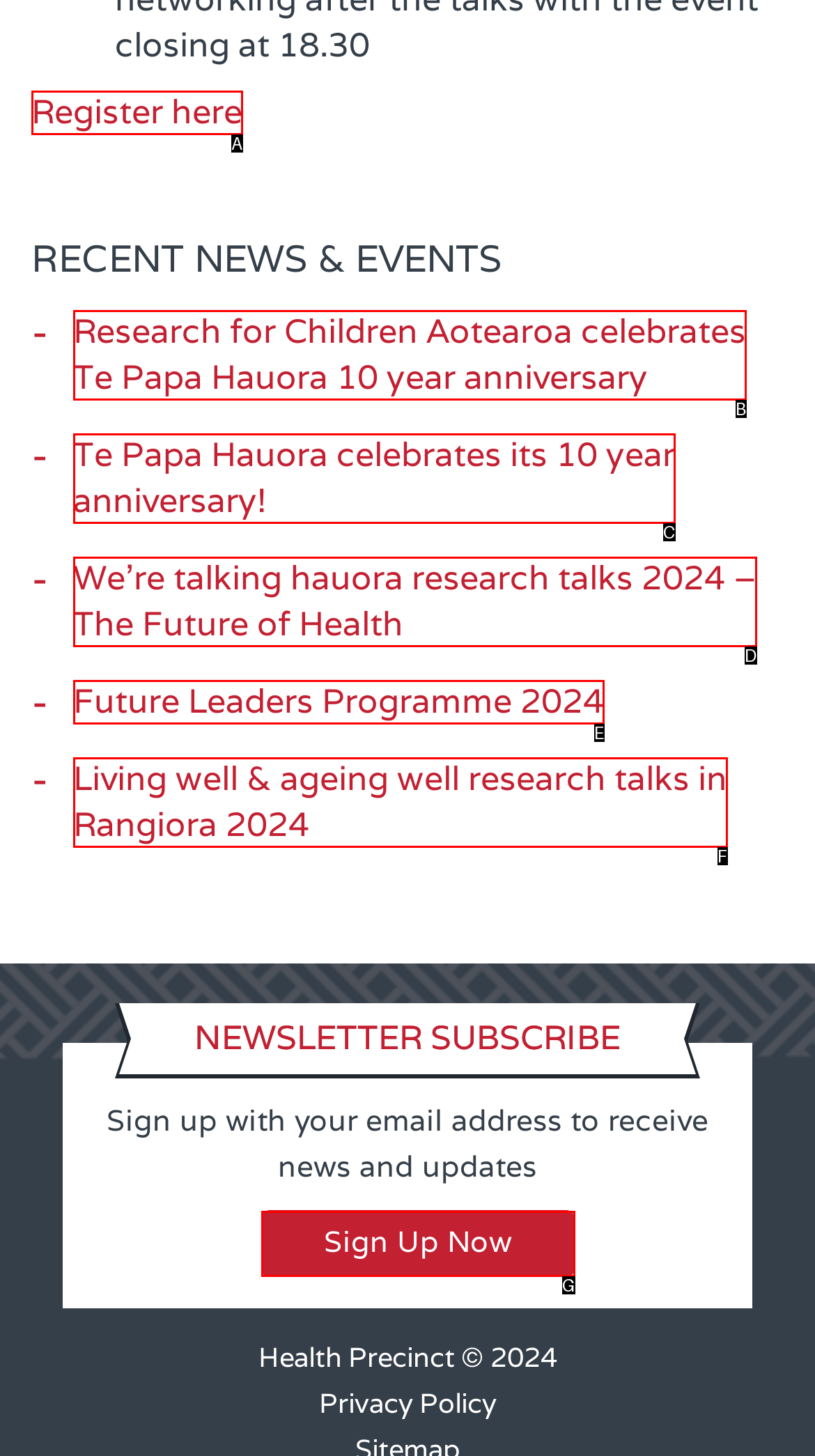From the options presented, which lettered element matches this description: Future Leaders Programme 2024
Reply solely with the letter of the matching option.

E